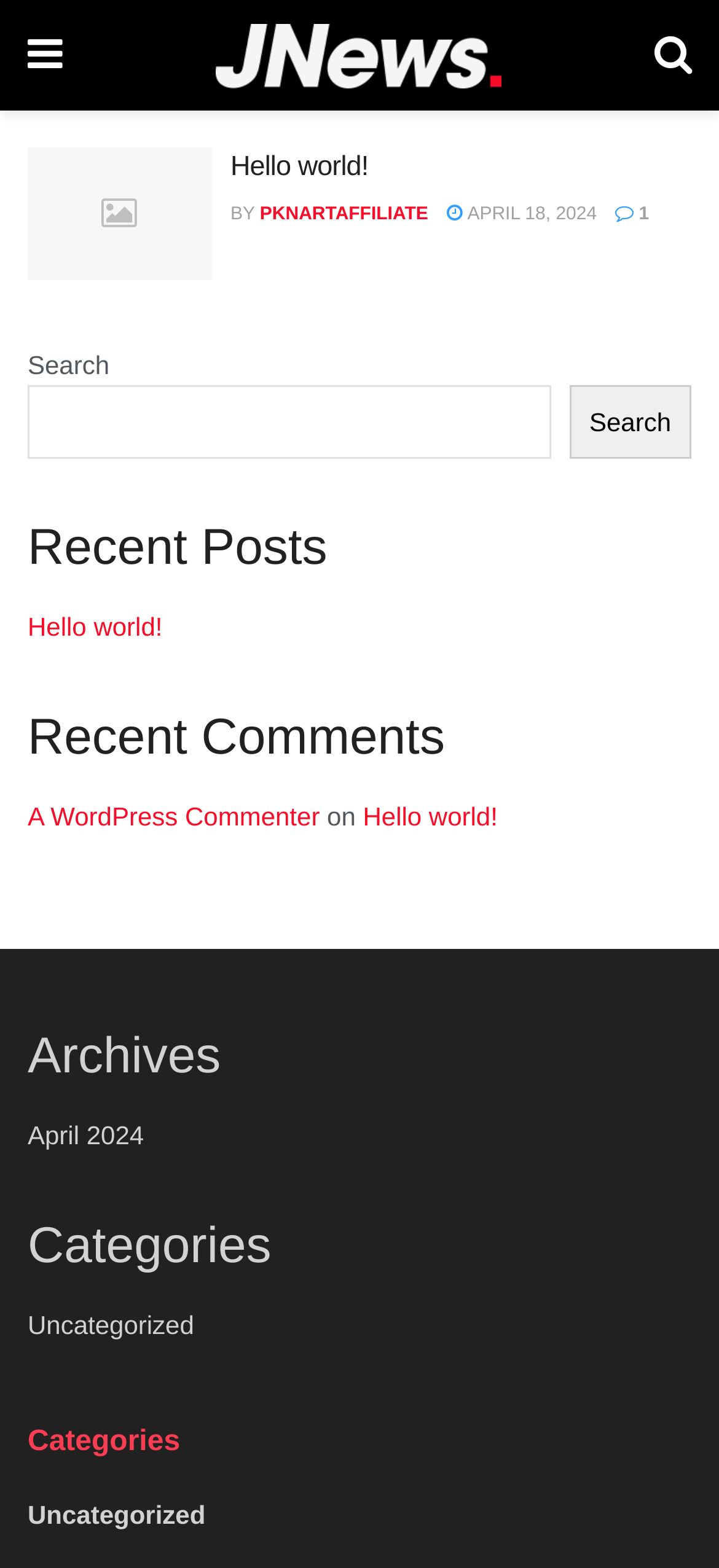Identify the bounding box coordinates of the element that should be clicked to fulfill this task: "view archives". The coordinates should be provided as four float numbers between 0 and 1, i.e., [left, top, right, bottom].

[0.038, 0.652, 0.962, 0.695]